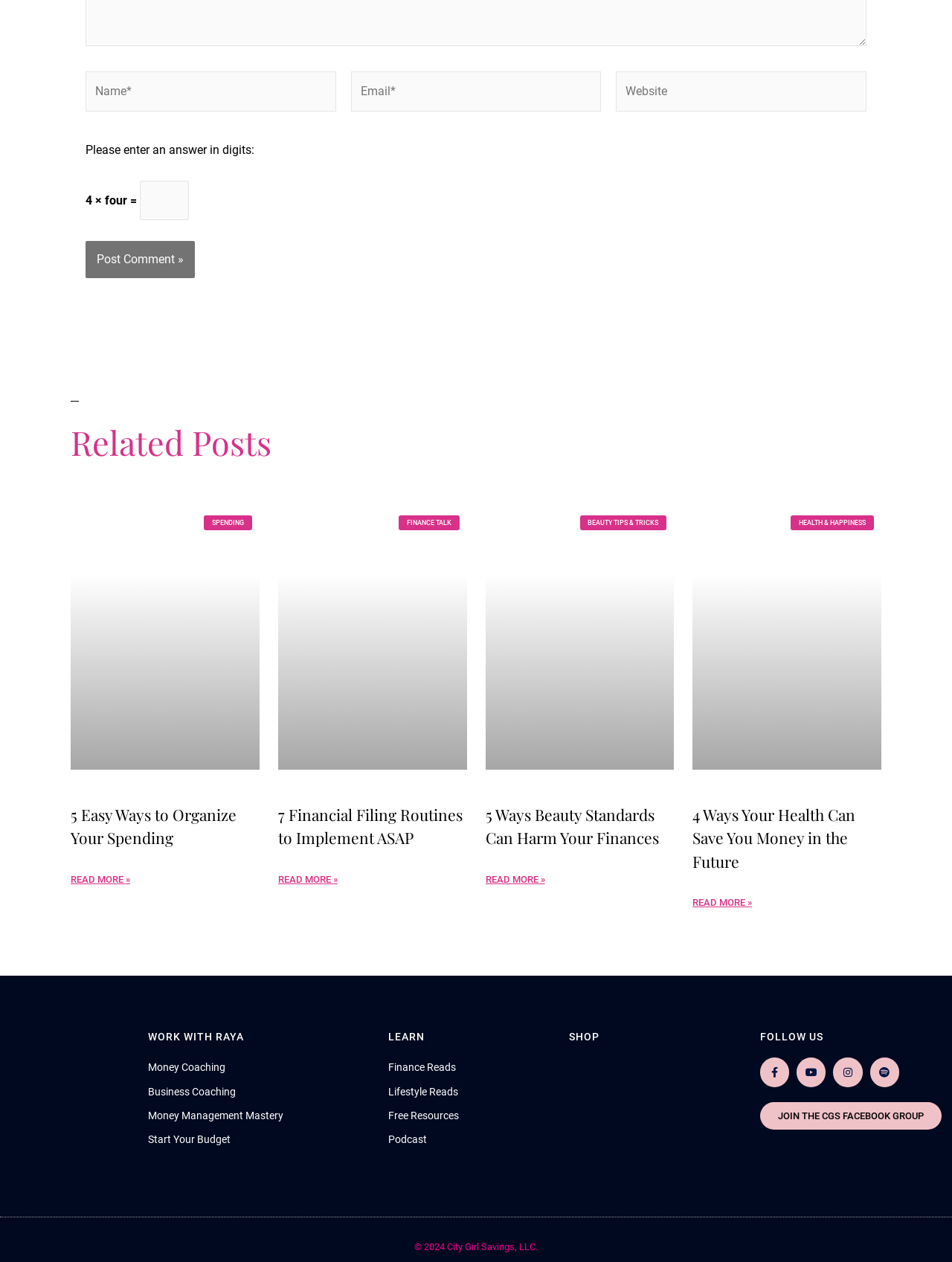What is the purpose of the textbox with label 'Name*'? 
Using the picture, provide a one-word or short phrase answer.

Enter name